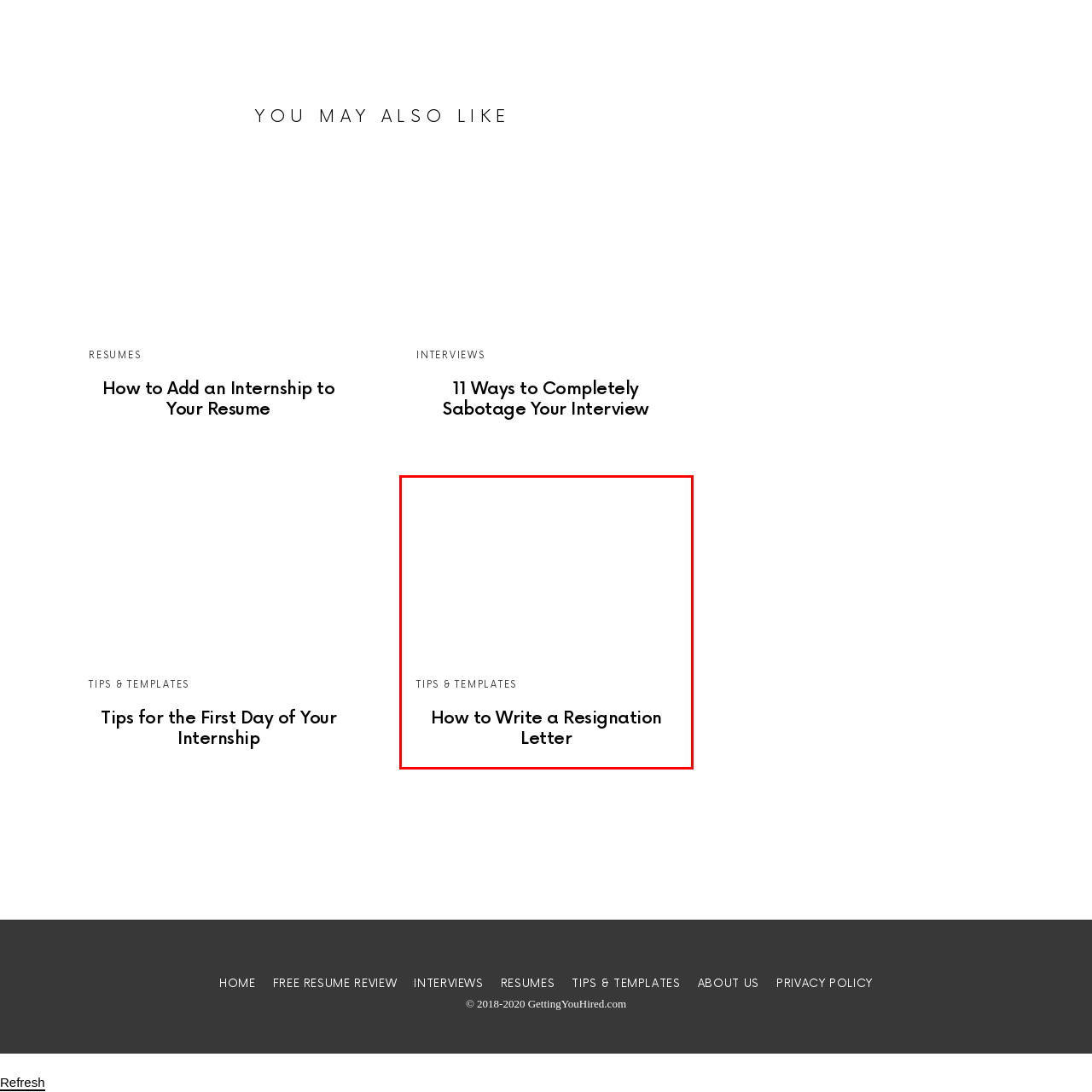Give a detailed account of the scene depicted within the red boundary.

The image accompanies an article titled "How to Write a Resignation Letter," falling under the "TIPS & TEMPLATES" section. This guide aims to assist individuals preparing to resign from their positions by providing practical tips and examples for drafting a professional resignation letter. The presentation suggests a focus on clarity and professionalism, ensuring that the letter conveys respect and appreciation for the time spent in the role.